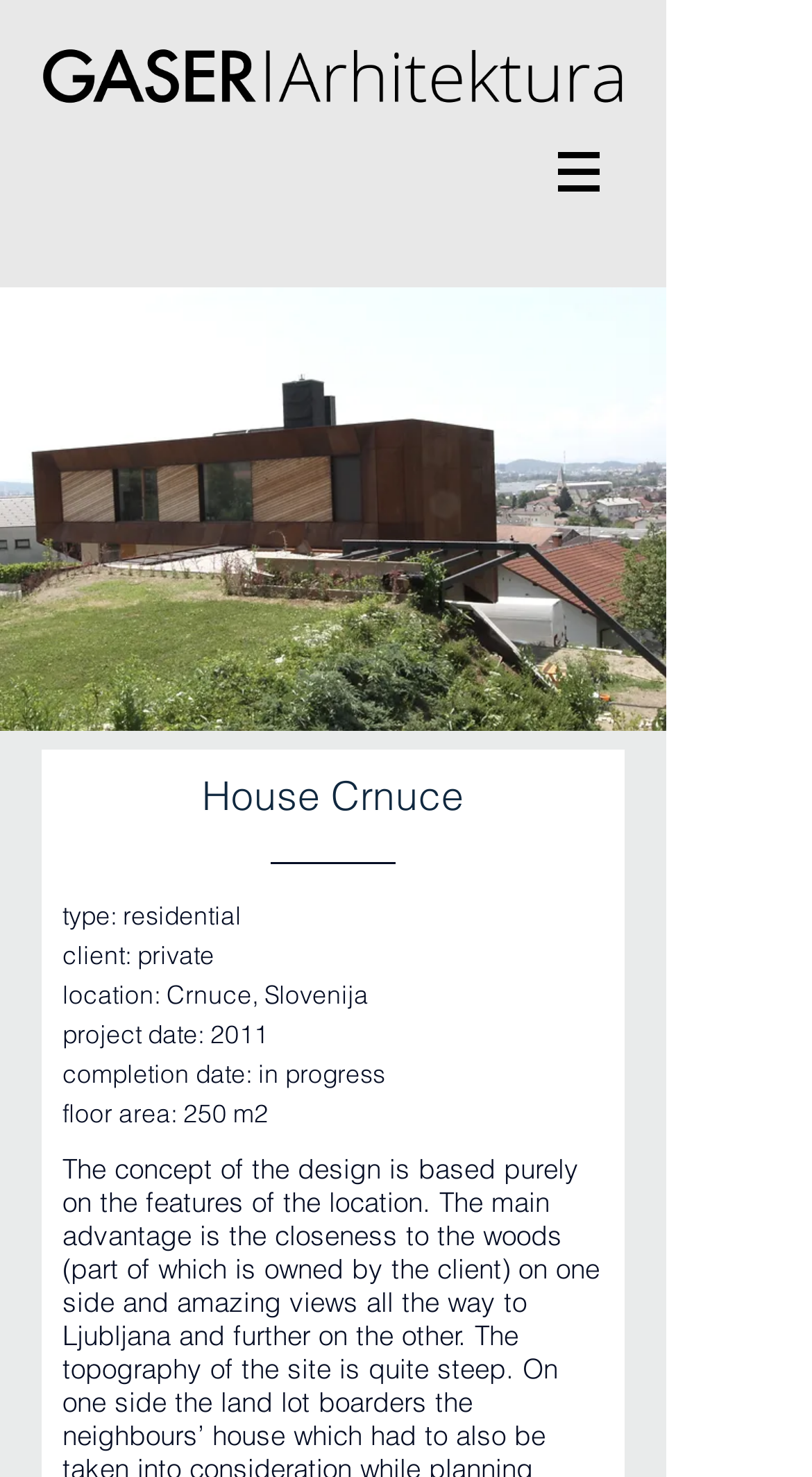Answer the question below in one word or phrase:
Who is the client of the project?

private